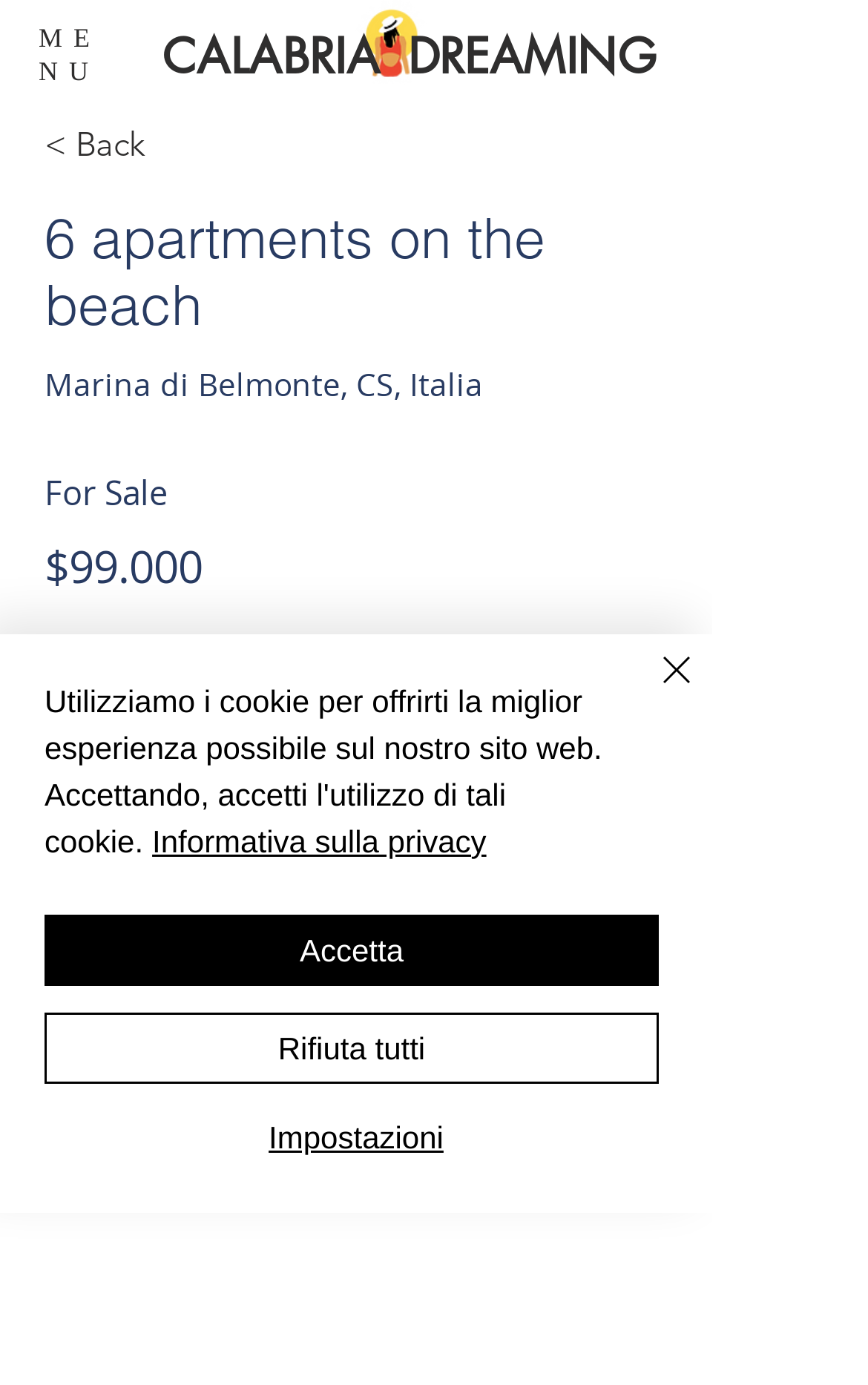What is the price of an apartment?
Using the information from the image, give a concise answer in one word or a short phrase.

$99,000